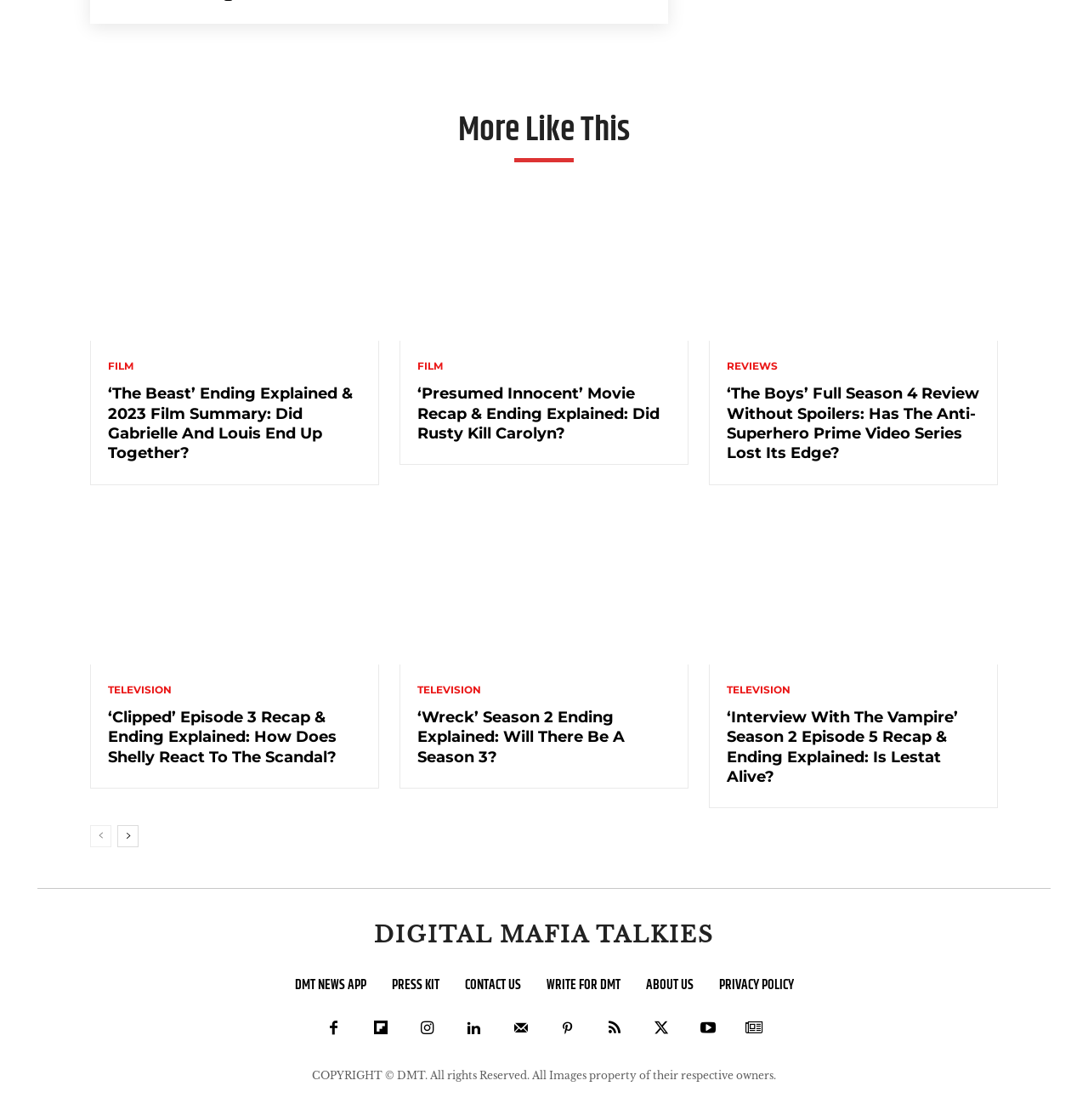Given the description "Press Kit", provide the bounding box coordinates of the corresponding UI element.

[0.36, 0.869, 0.404, 0.891]